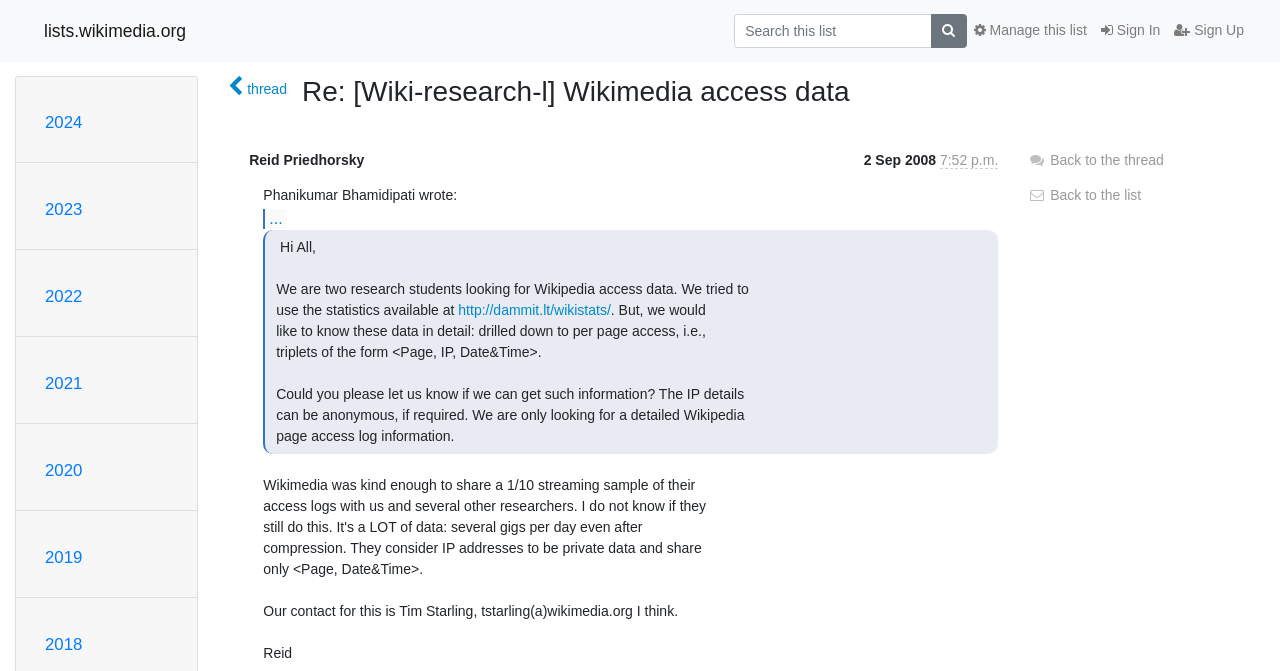What is the topic of the email?
Refer to the screenshot and deliver a thorough answer to the question presented.

I found the answer by reading the content of the email, which mentions 'Wikipedia access data' as the topic of discussion.